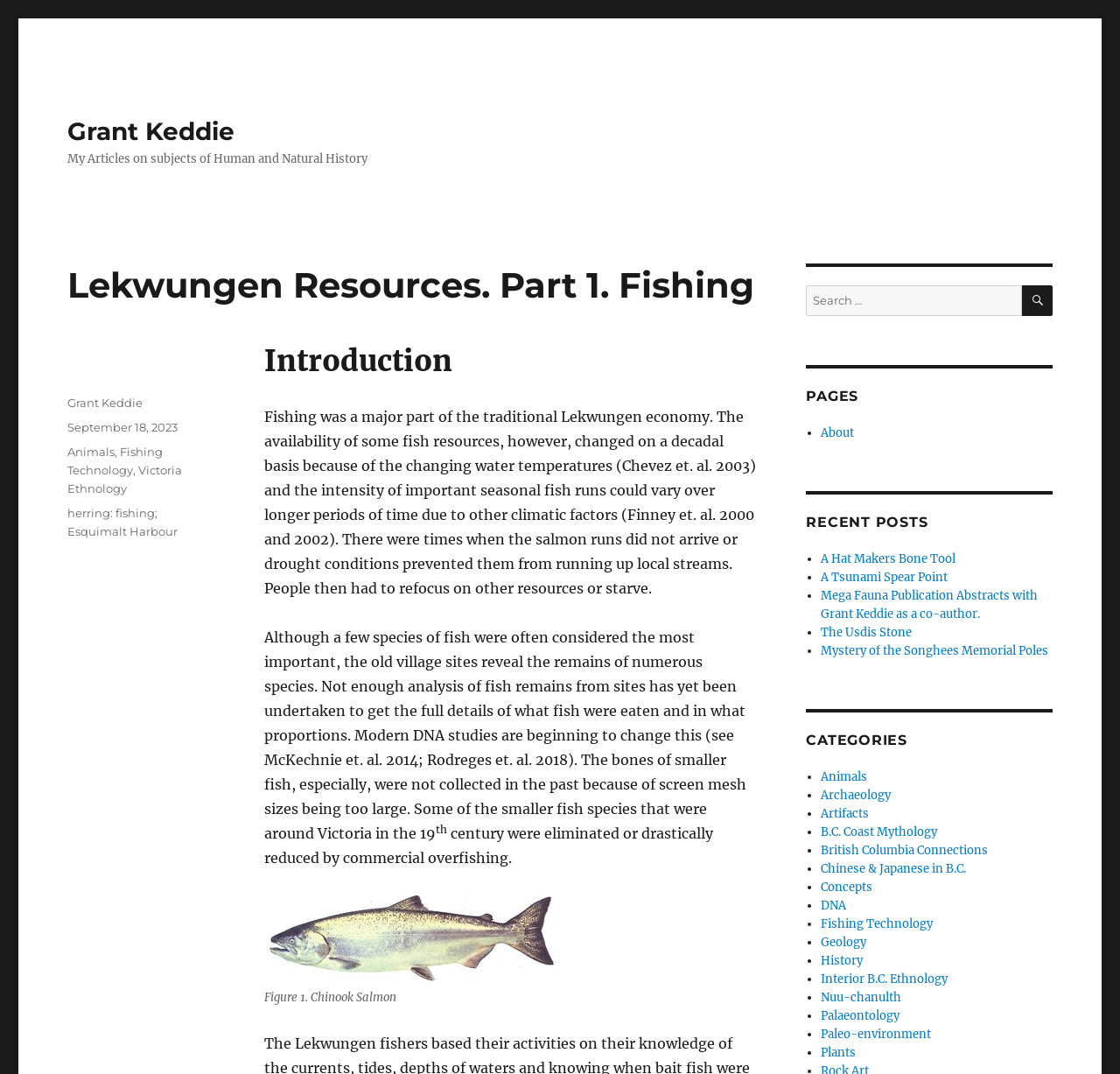Please determine the bounding box coordinates of the section I need to click to accomplish this instruction: "Search for something".

[0.72, 0.266, 0.94, 0.294]